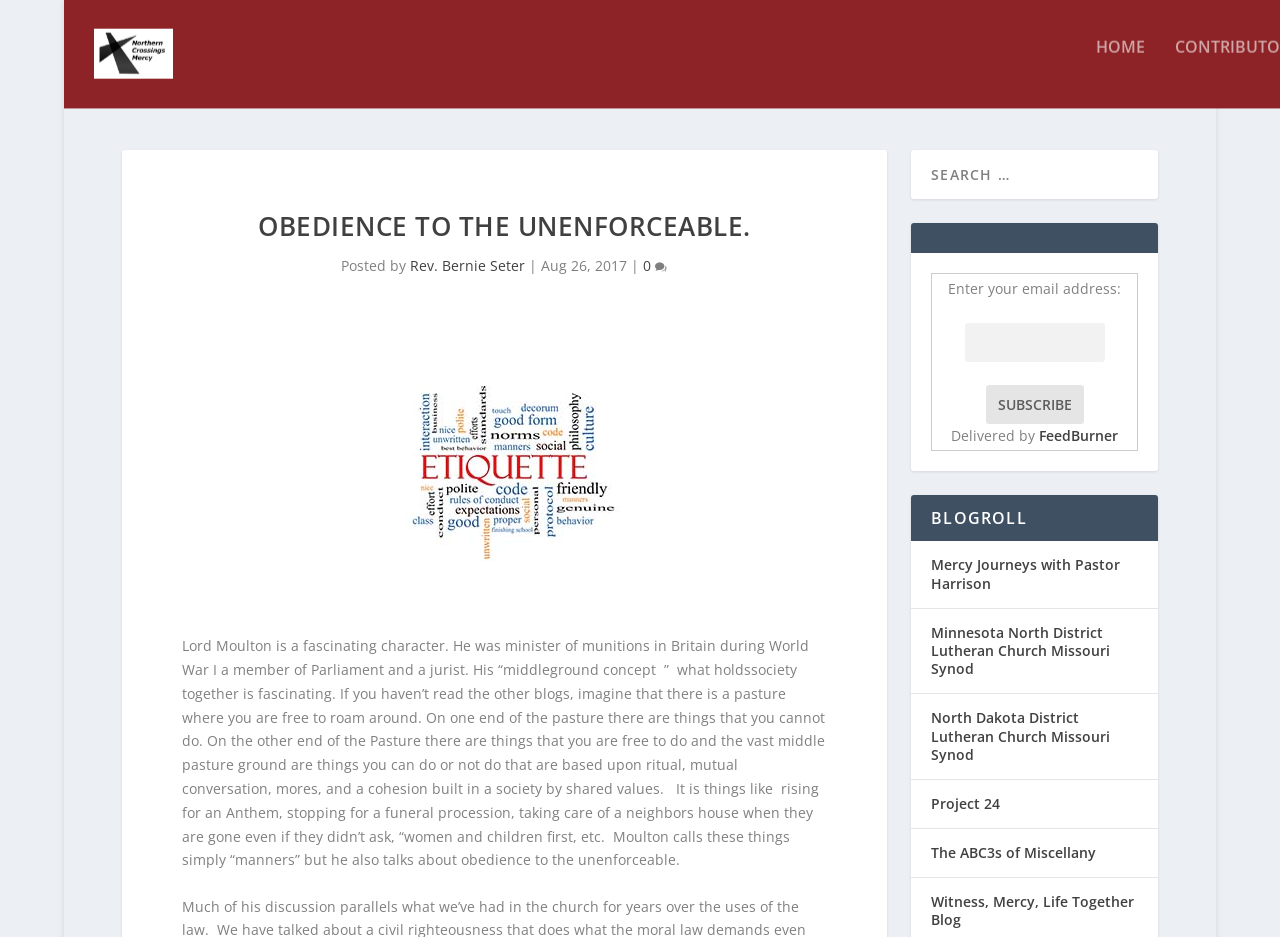Determine the bounding box coordinates for the UI element matching this description: "name="email"".

[0.754, 0.228, 0.863, 0.269]